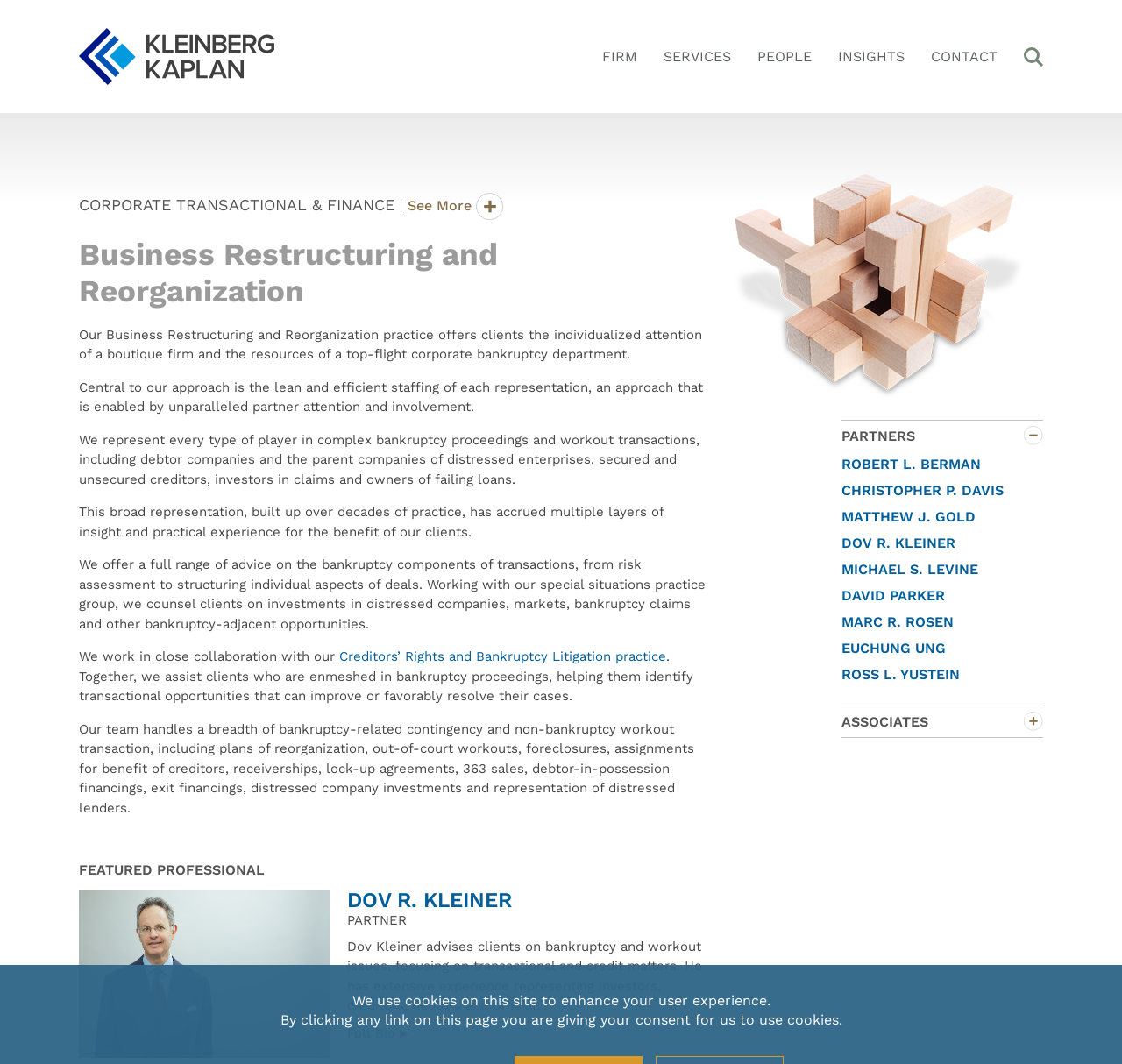What is the name of the practice group that works with the law firm?
Please answer the question with a detailed response using the information from the screenshot.

The law firm works with the Creditors’ Rights and Bankruptcy Litigation practice group, as stated in the text that describes the firm's collaboration with this group to assist clients in bankruptcy proceedings.